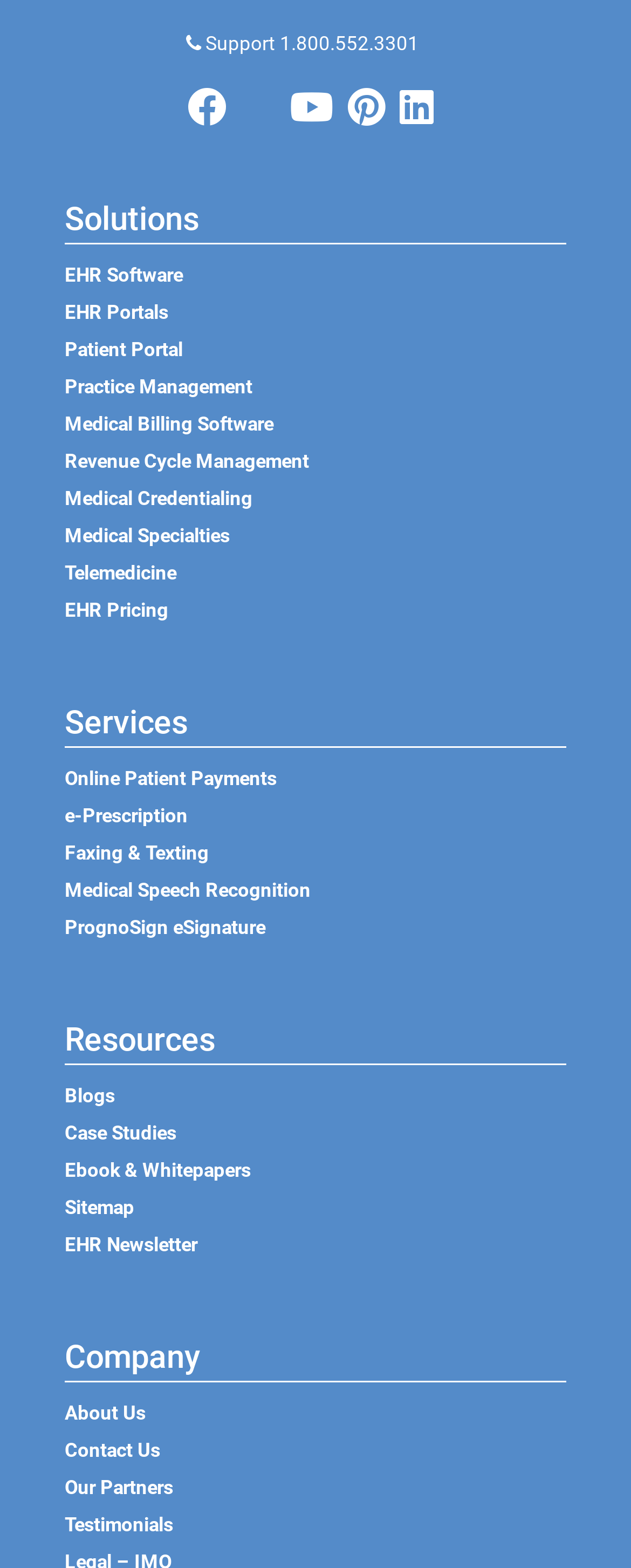Give a concise answer using one word or a phrase to the following question:
What is the first link under the 'Services' heading?

Online Patient Payments